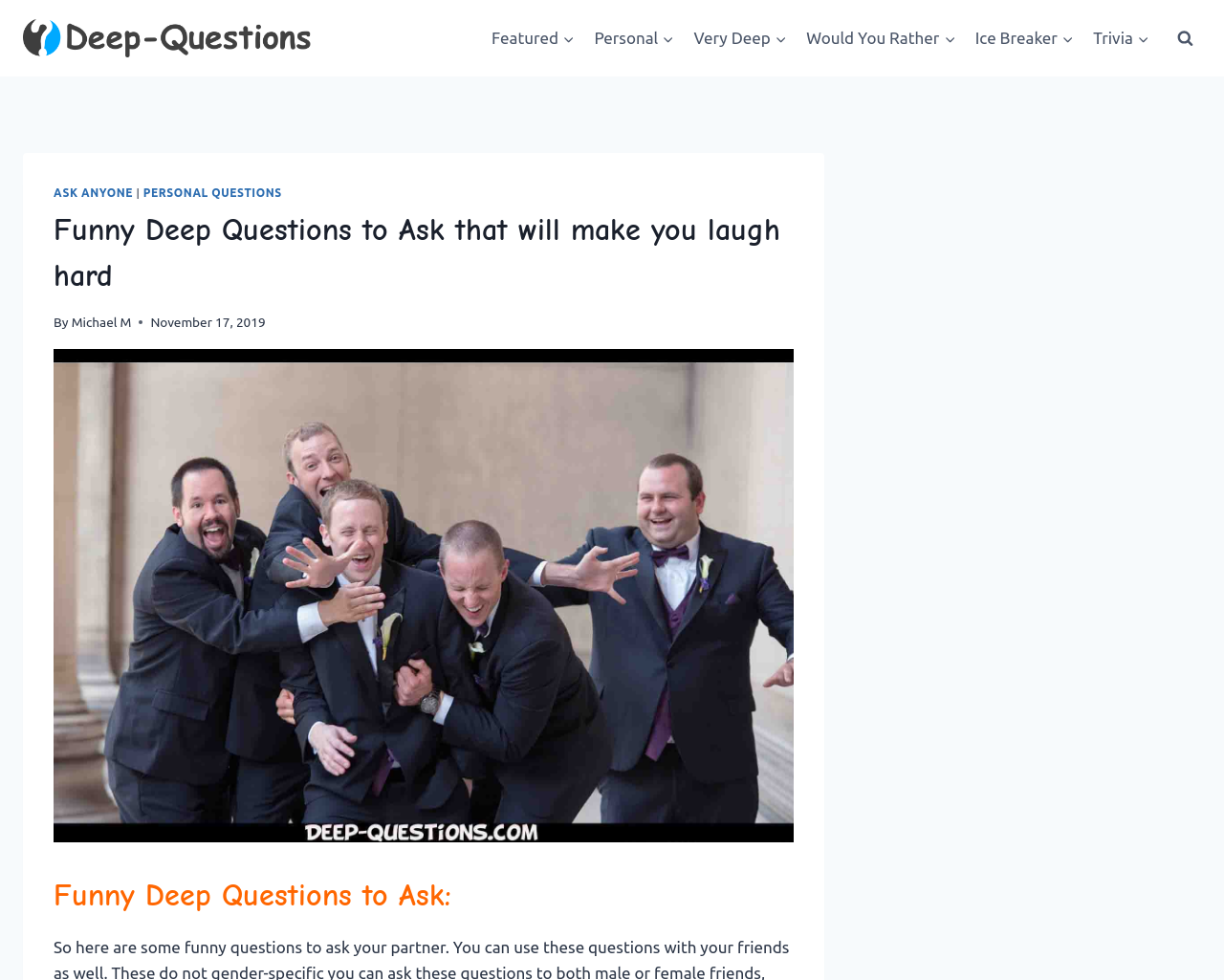Determine the bounding box coordinates in the format (top-left x, top-left y, bottom-right x, bottom-right y). Ensure all values are floating point numbers between 0 and 1. Identify the bounding box of the UI element described by: Ask Anyone

[0.044, 0.19, 0.109, 0.203]